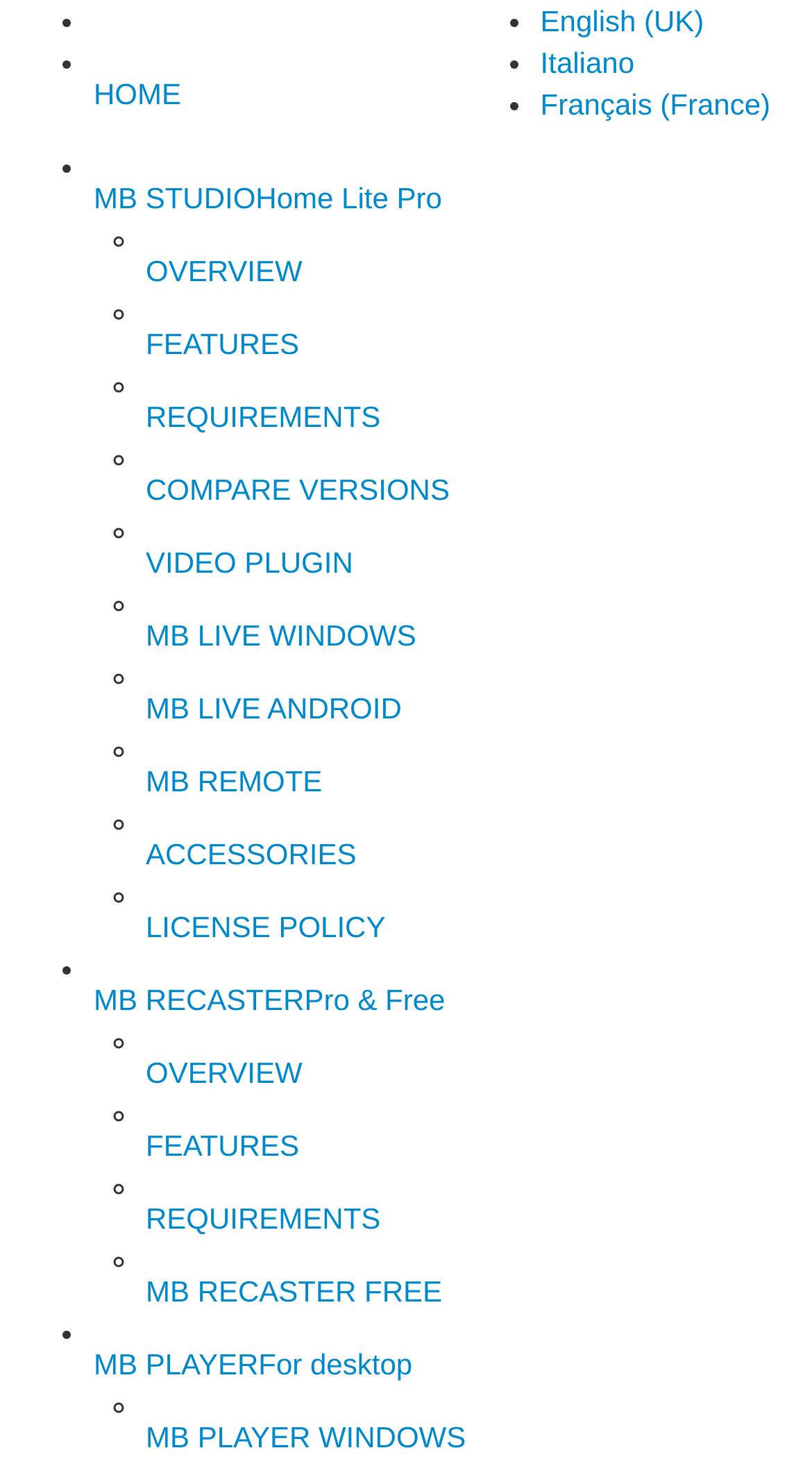Identify the bounding box coordinates for the UI element that matches this description: "MB LIVE ANDROID".

[0.179, 0.472, 0.692, 0.5]